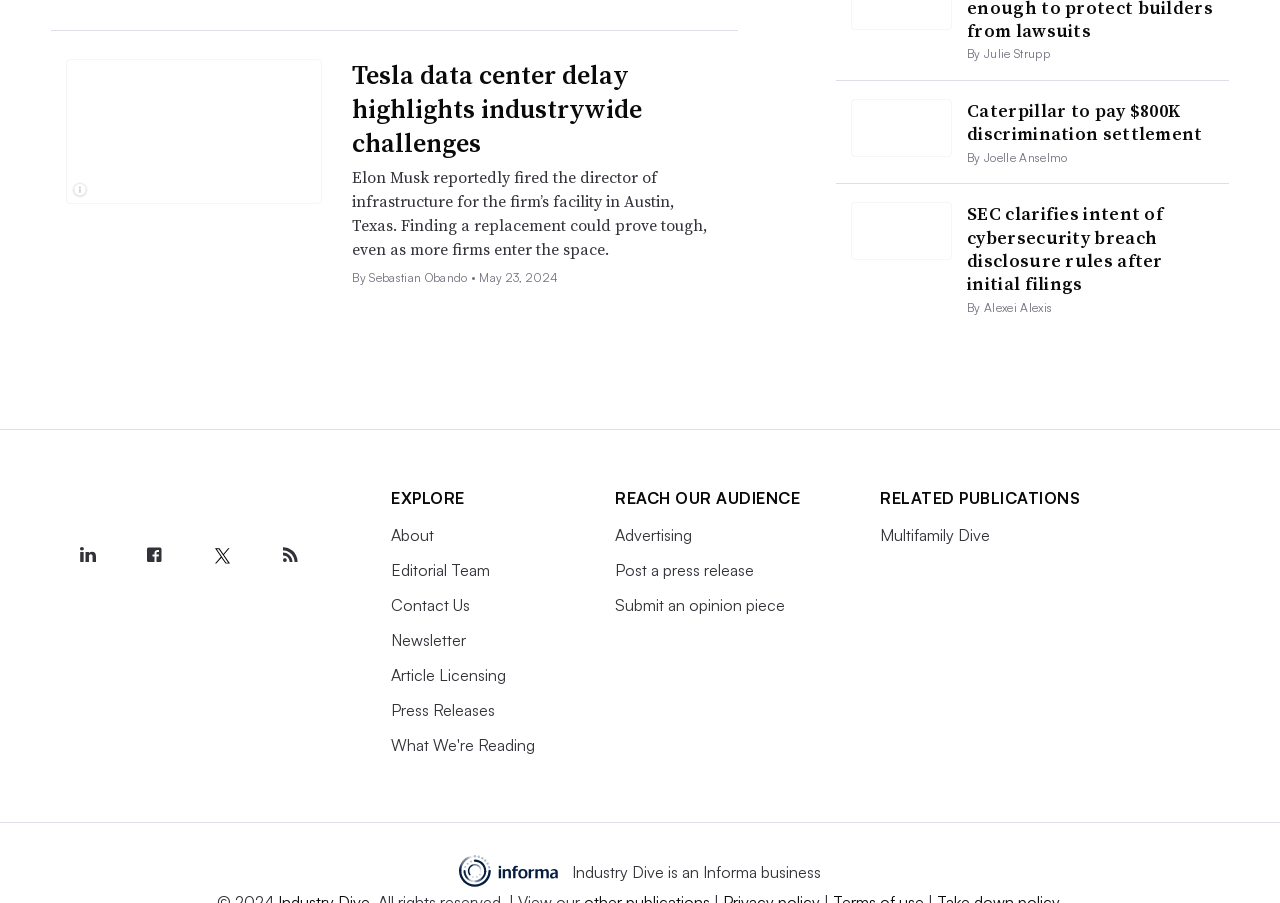Predict the bounding box of the UI element based on the description: "aria-label="Industry Dive Twitter"". The coordinates should be four float numbers between 0 and 1, formatted as [left, top, right, bottom].

[0.157, 0.592, 0.19, 0.638]